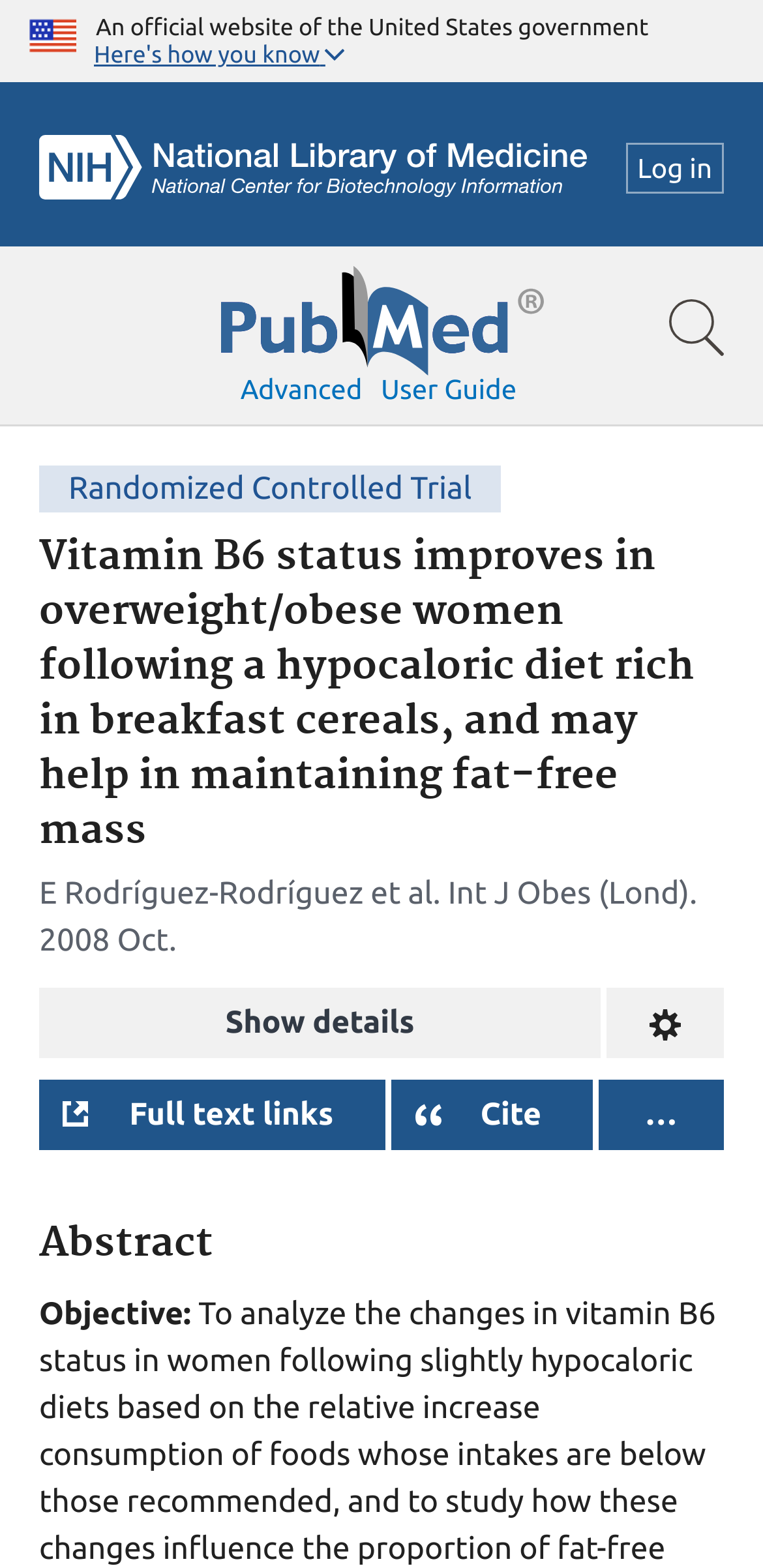Please give a succinct answer using a single word or phrase:
In which journal was the article published?

Int J Obes (Lond)